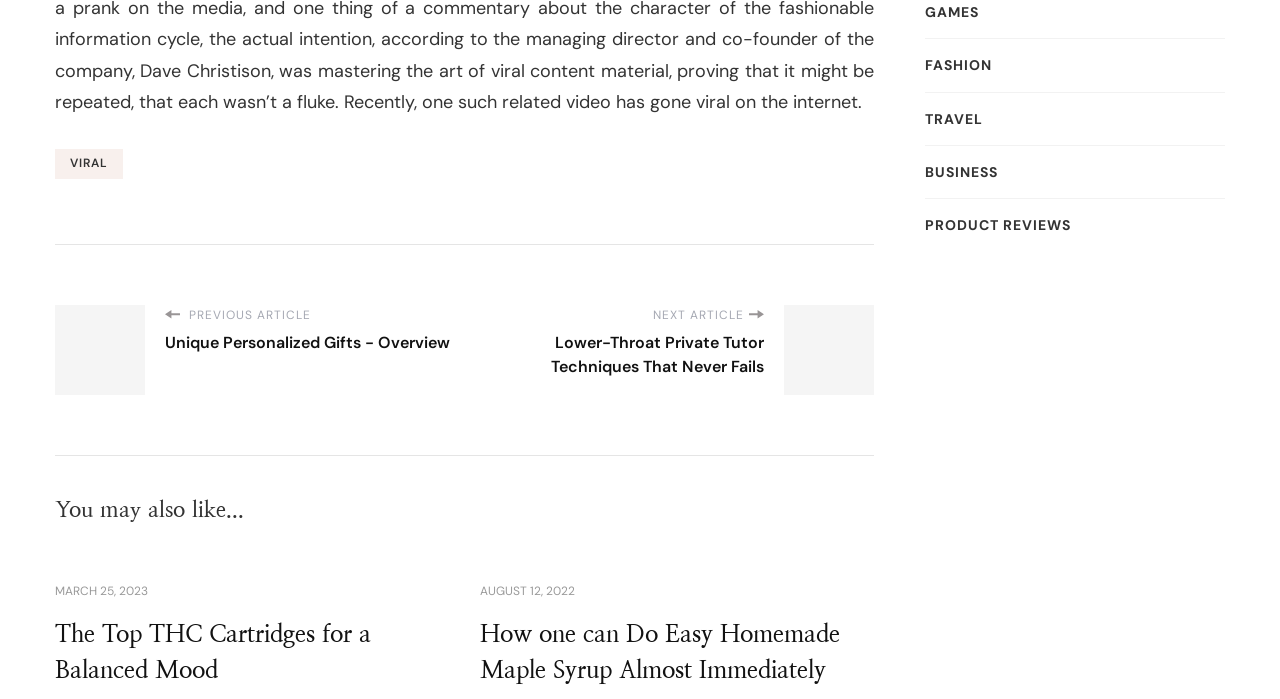What type of content is available on this website?
Please provide a single word or phrase as your answer based on the image.

Various topics